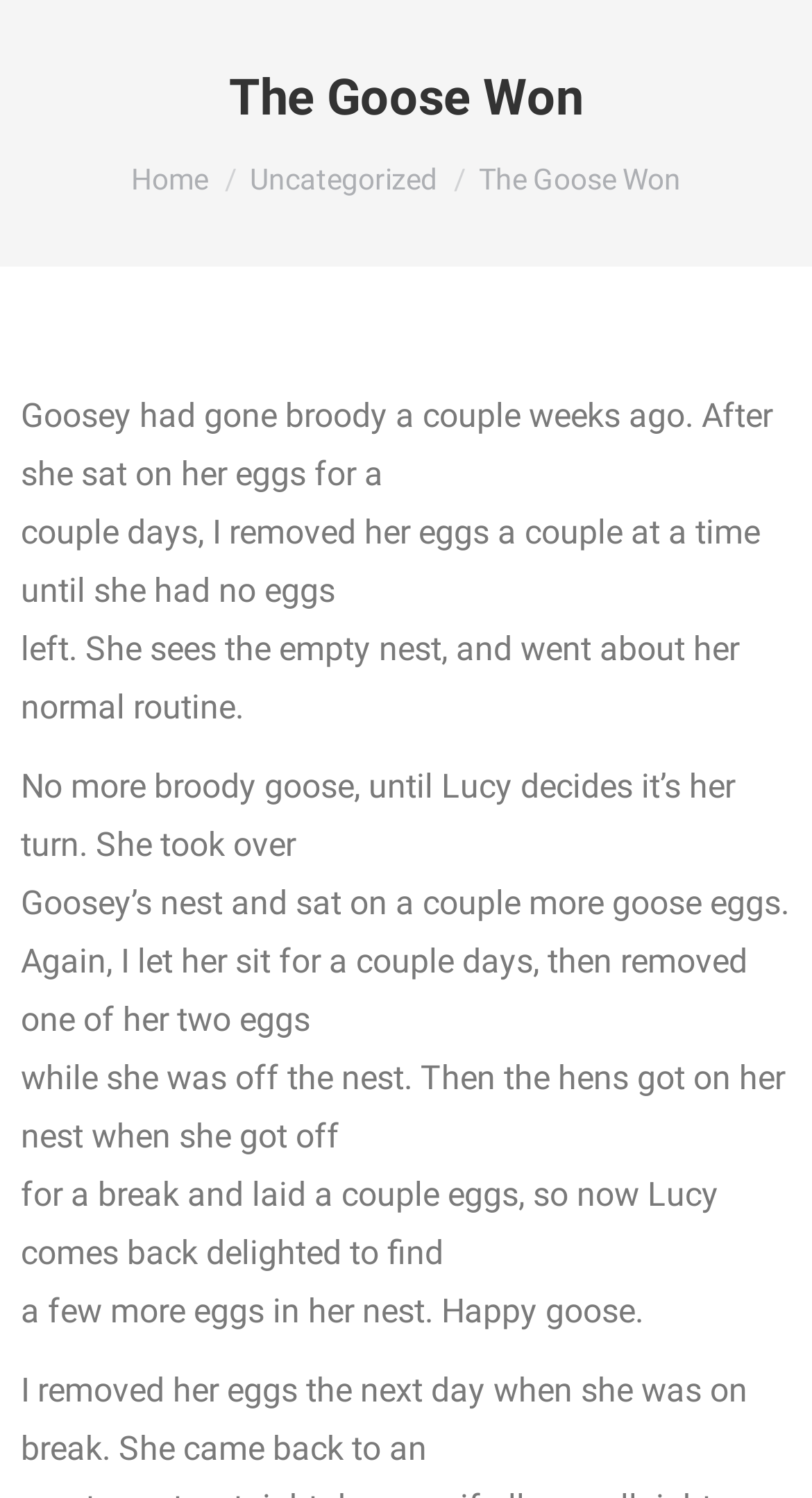Answer the question using only a single word or phrase: 
What happened to Lucy's eggs the next day?

Removed